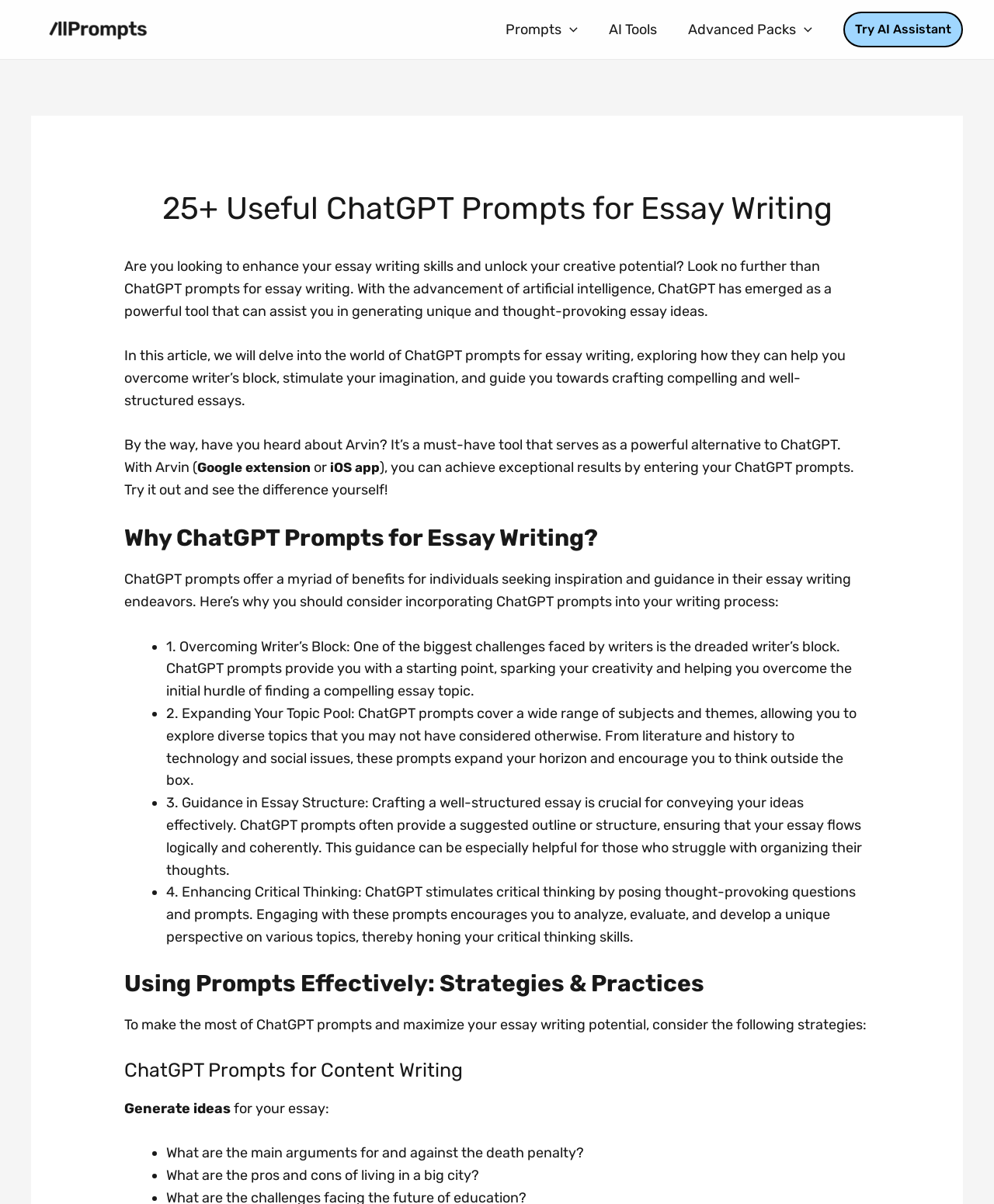Locate the bounding box of the UI element described in the following text: "parent_node: Prompts aria-label="Menu Toggle"".

[0.573, 0.005, 0.589, 0.044]